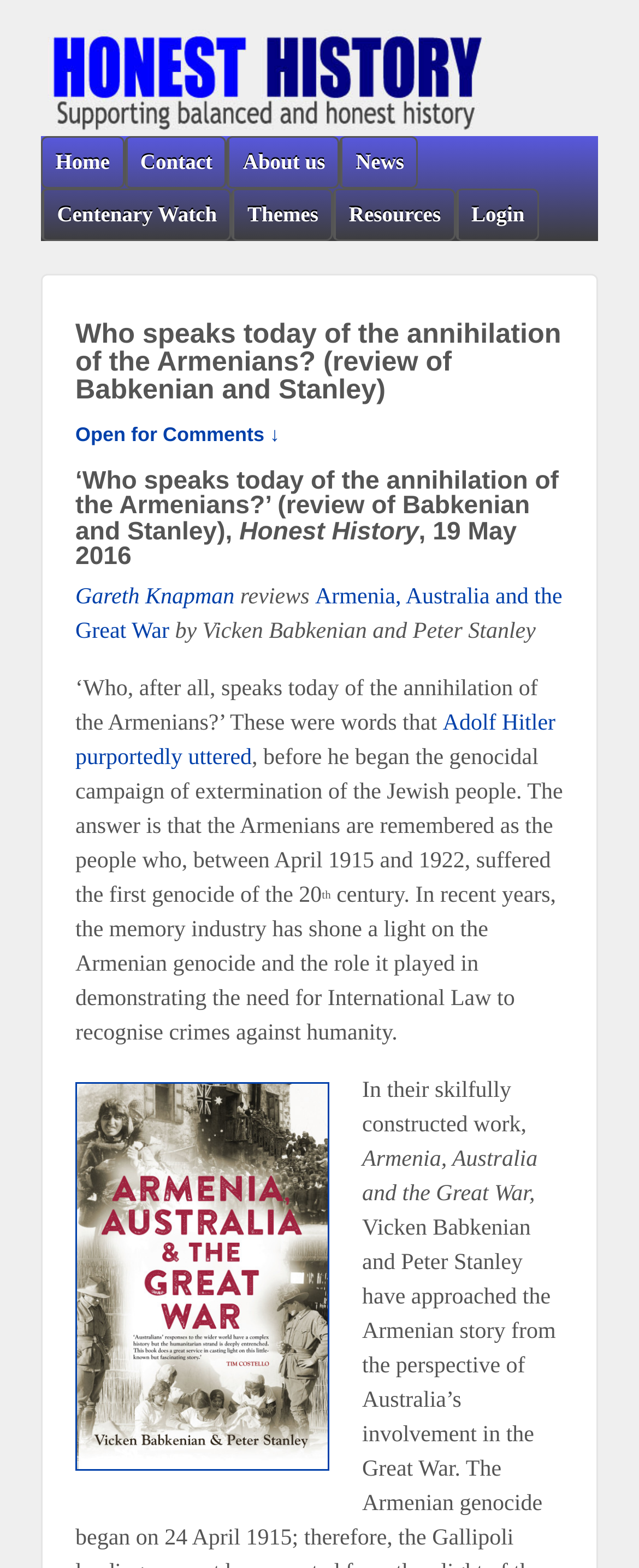Could you find the bounding box coordinates of the clickable area to complete this instruction: "check the comments section"?

[0.118, 0.27, 0.438, 0.284]